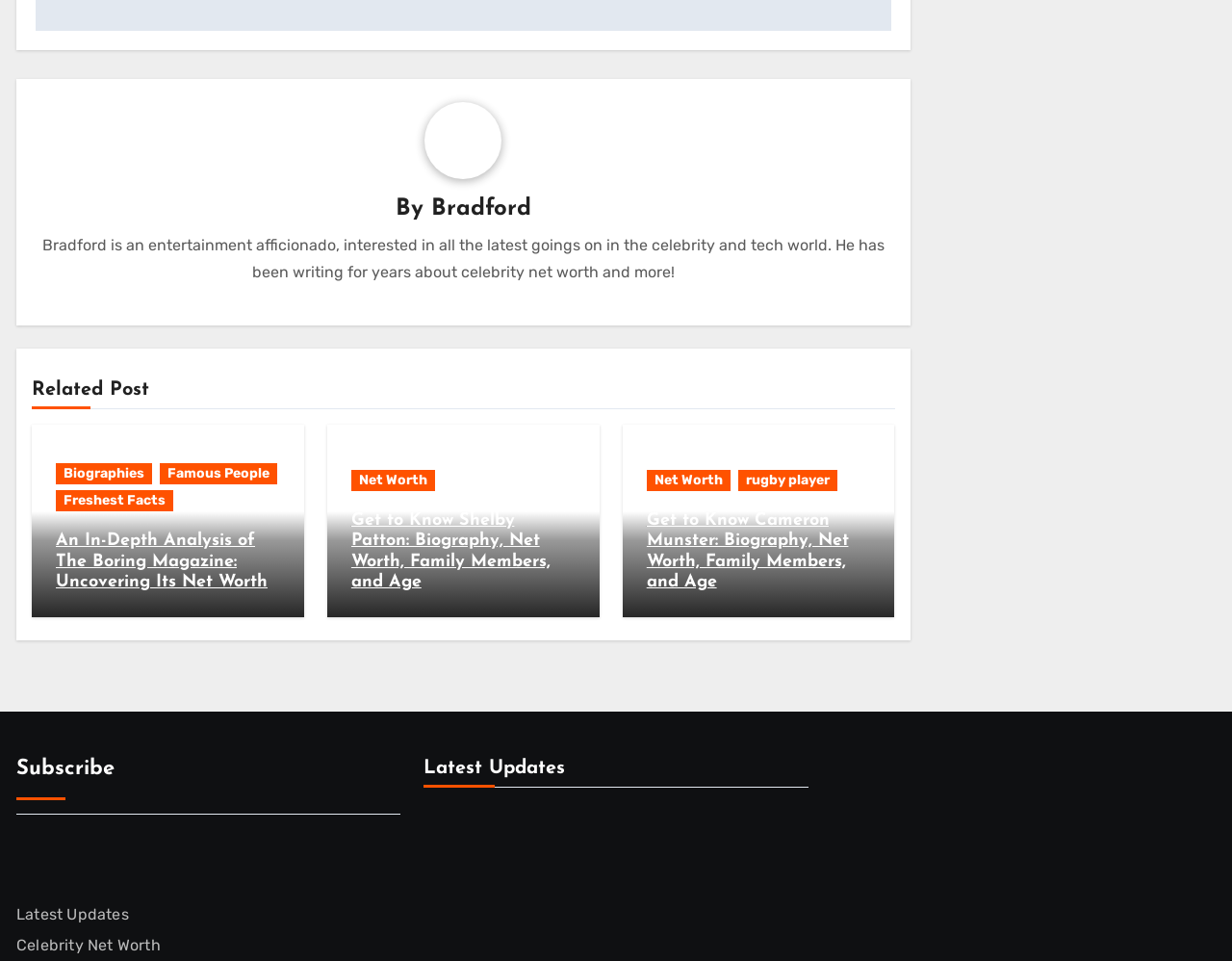Can you look at the image and give a comprehensive answer to the question:
What is the topic of the webpage?

The topic of the webpage can be inferred from the links and headings on the webpage, which mention celebrity net worth, biographies, and famous people, indicating that the webpage is focused on celebrity net worth and related topics.